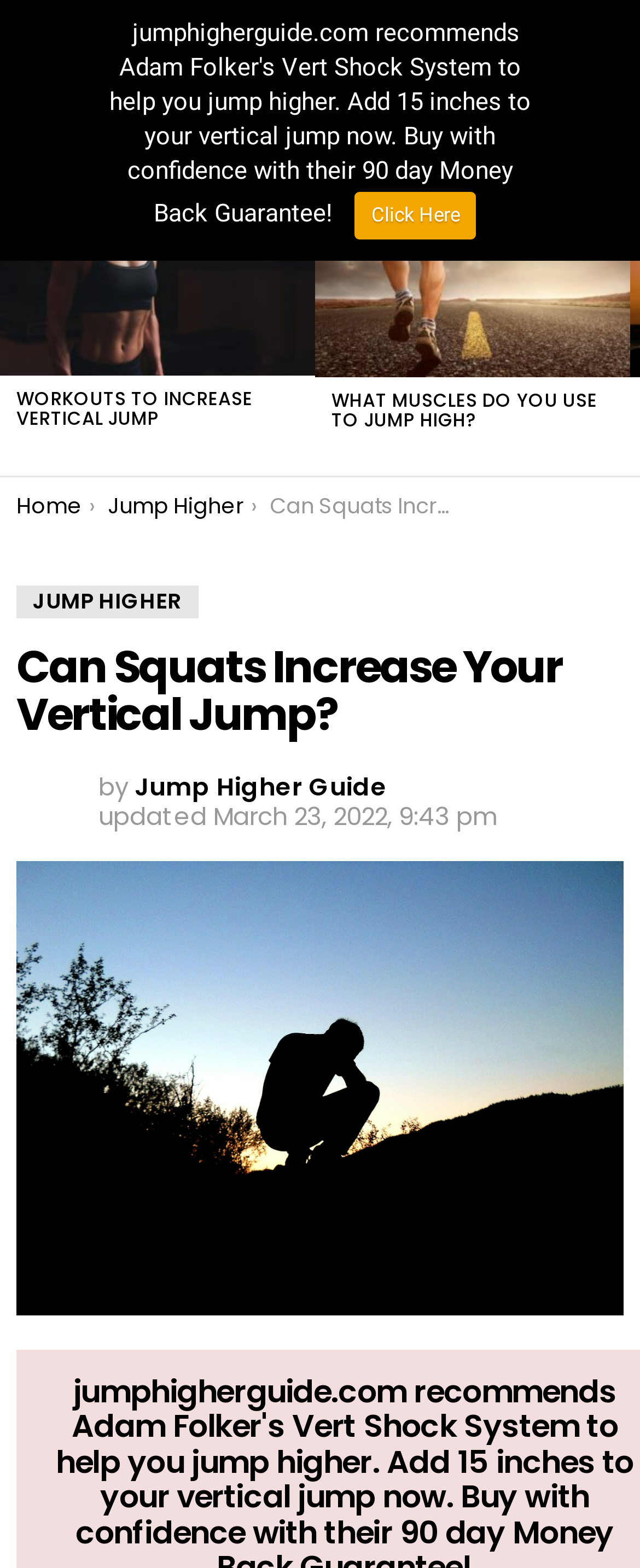Specify the bounding box coordinates of the area to click in order to follow the given instruction: "Learn about the mission."

None